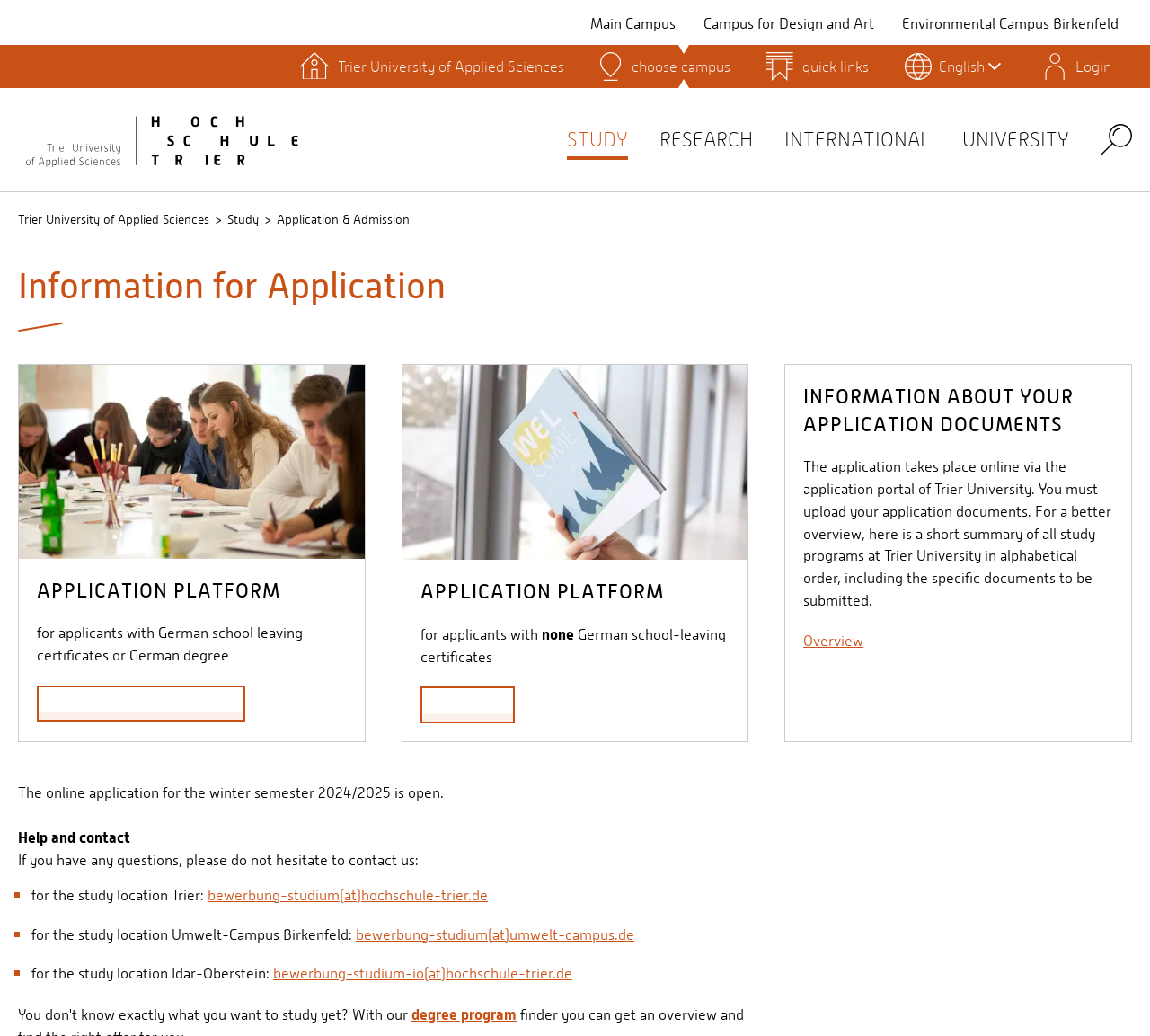Please identify the bounding box coordinates of the region to click in order to complete the given instruction: "Login". The coordinates should be four float numbers between 0 and 1, i.e., [left, top, right, bottom].

[0.898, 0.043, 0.984, 0.085]